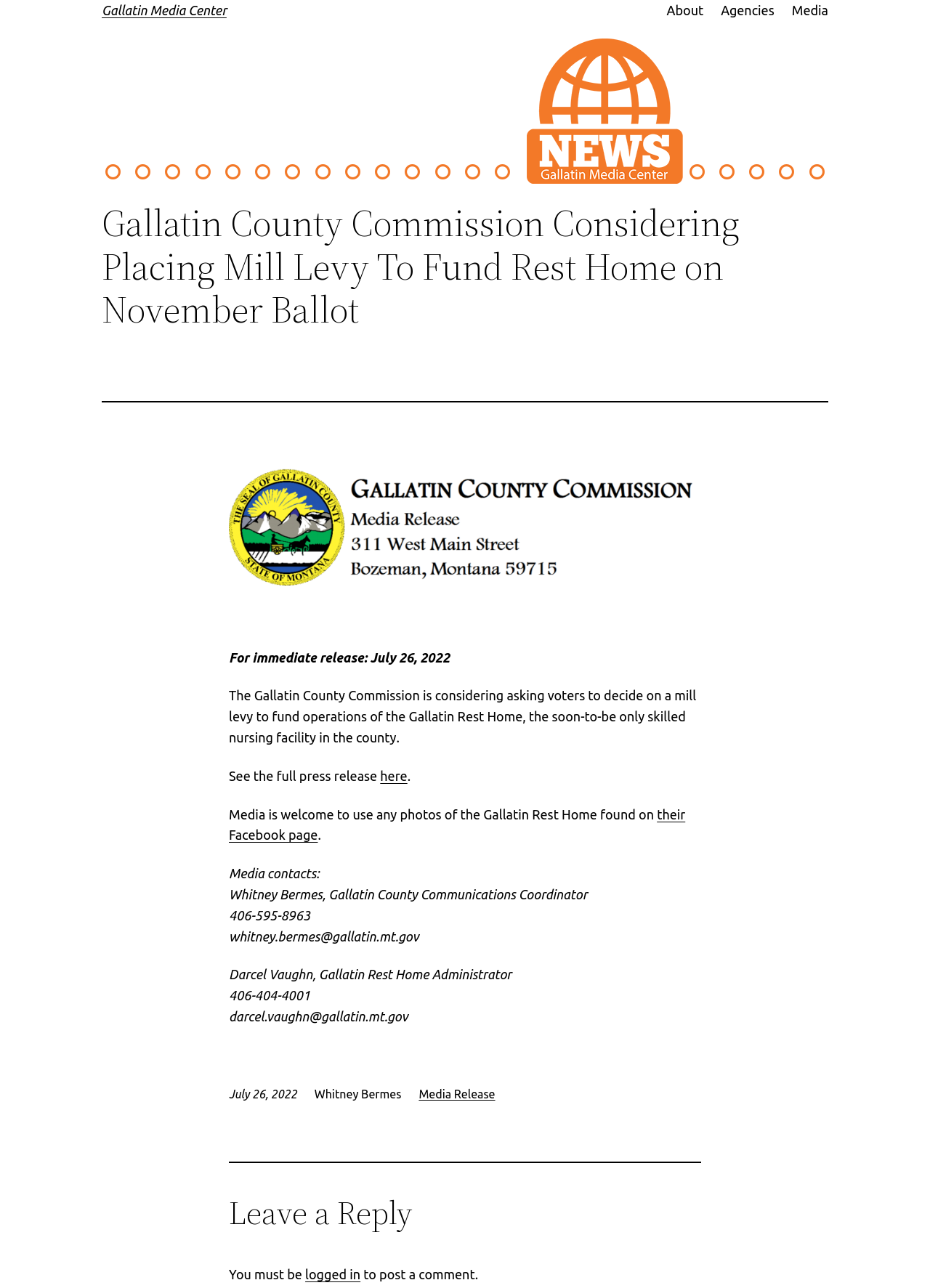Answer the question with a brief word or phrase:
What is the date of the press release?

July 26, 2022